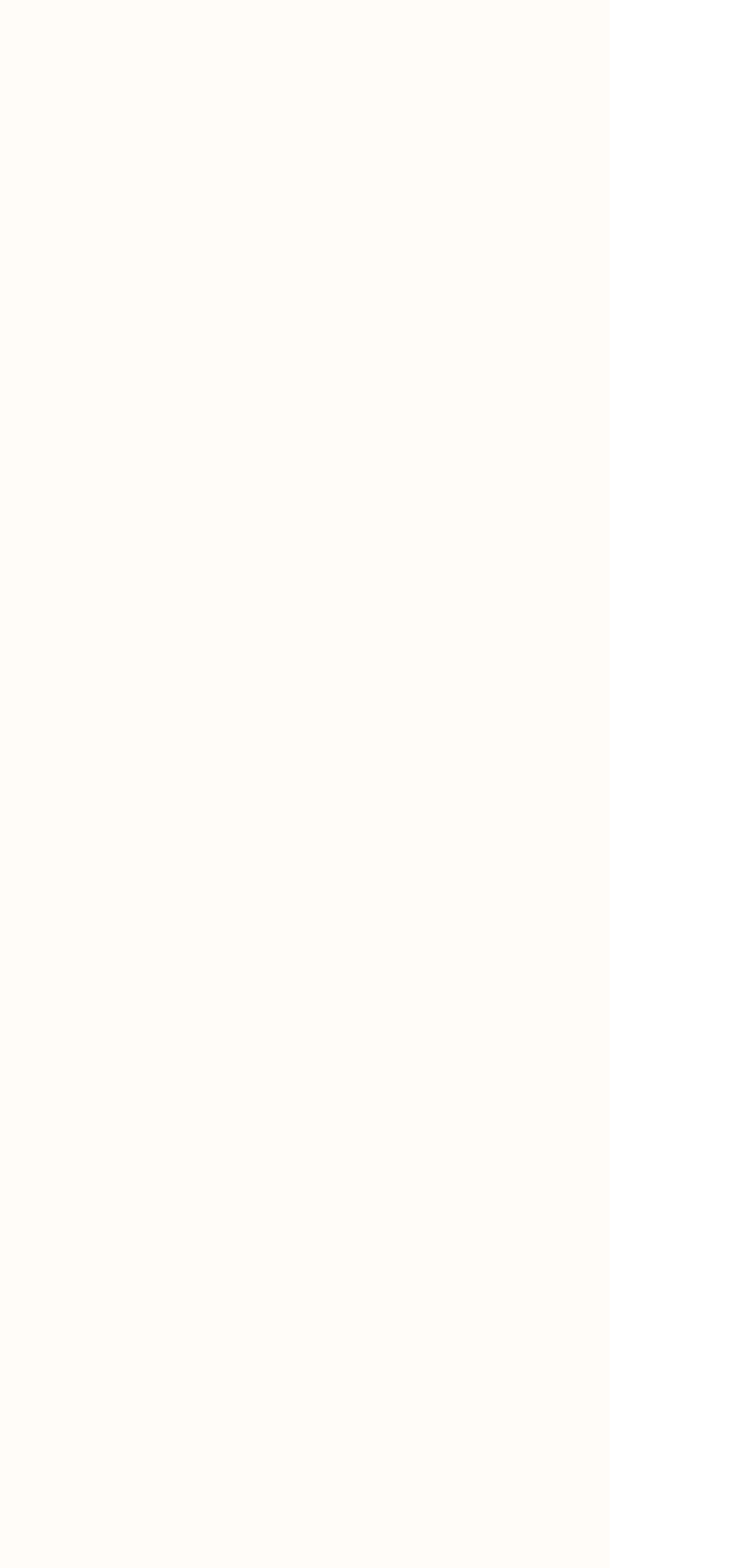What is the purpose of the button?
Please respond to the question with a detailed and thorough explanation.

The webpage has a button labeled 'Submit' which, when clicked, will submit the form with the user's input, including their phone number and selected services.